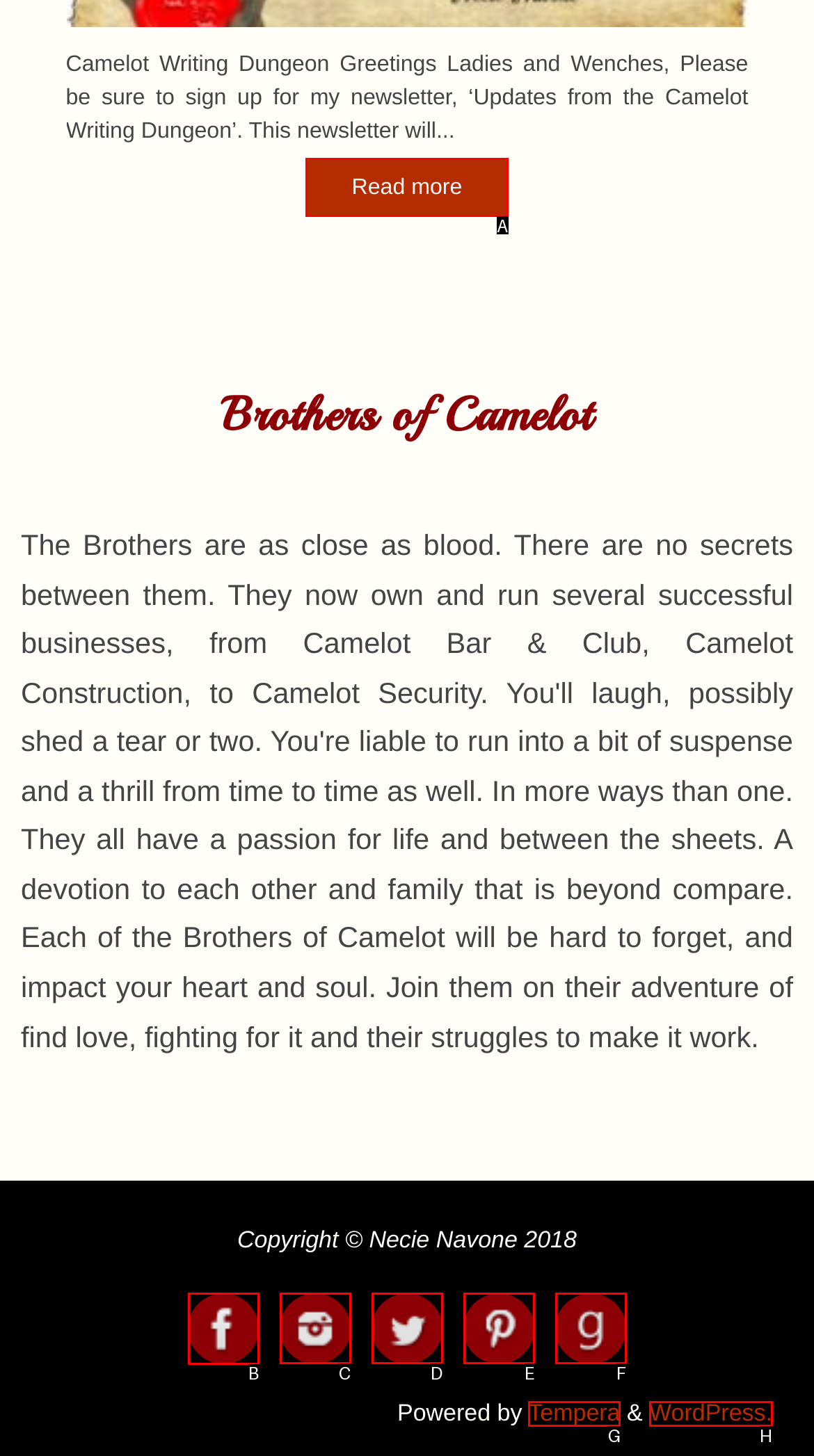Point out the UI element to be clicked for this instruction: Visit Facebook page. Provide the answer as the letter of the chosen element.

B